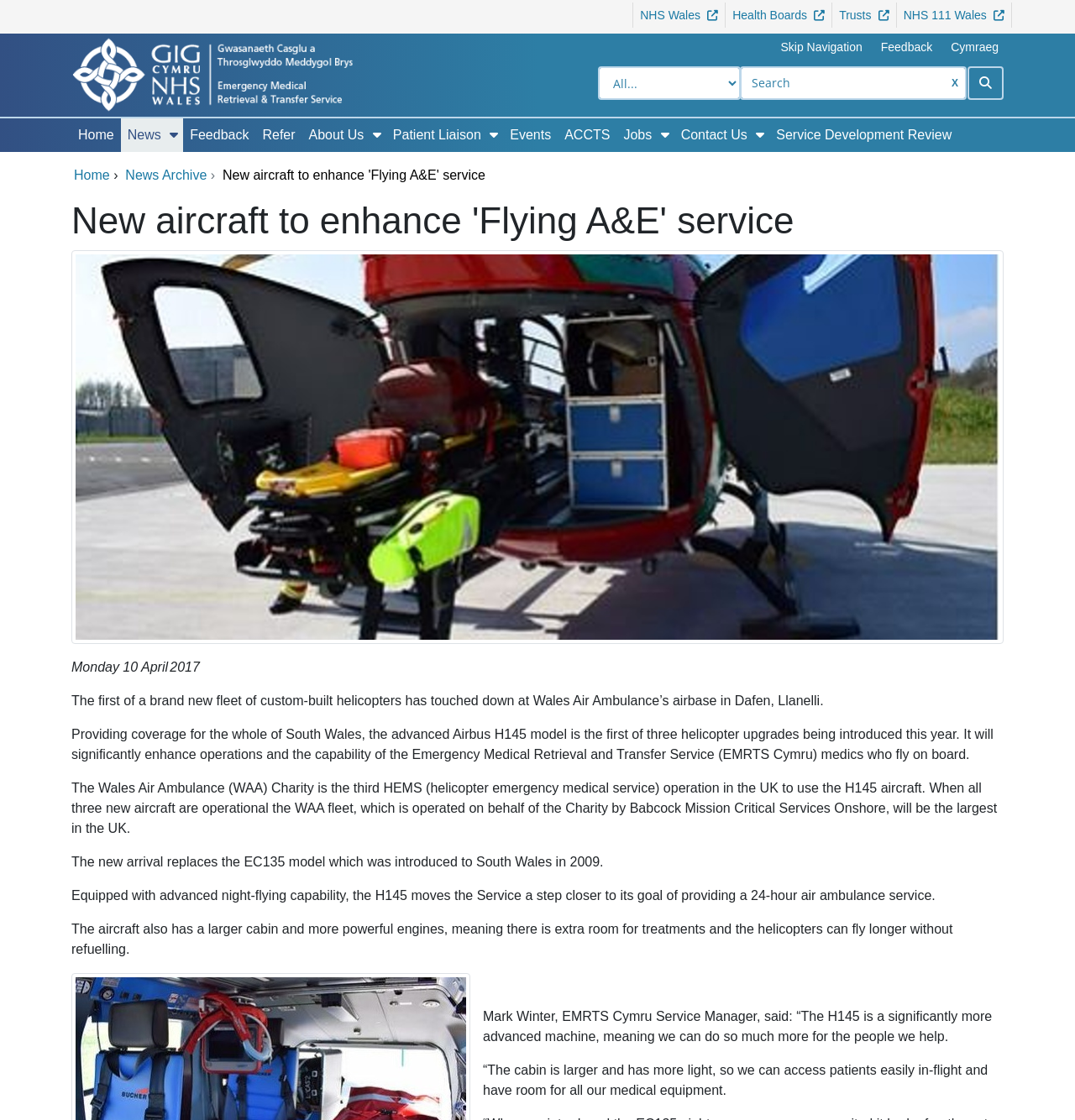Who is the Service Manager of EMRTS Cymru?
Please answer the question as detailed as possible based on the image.

The answer can be found in the text 'Mark Winter, EMRTS Cymru Service Manager, said:...' which indicates that Mark Winter is the Service Manager of EMRTS Cymru.